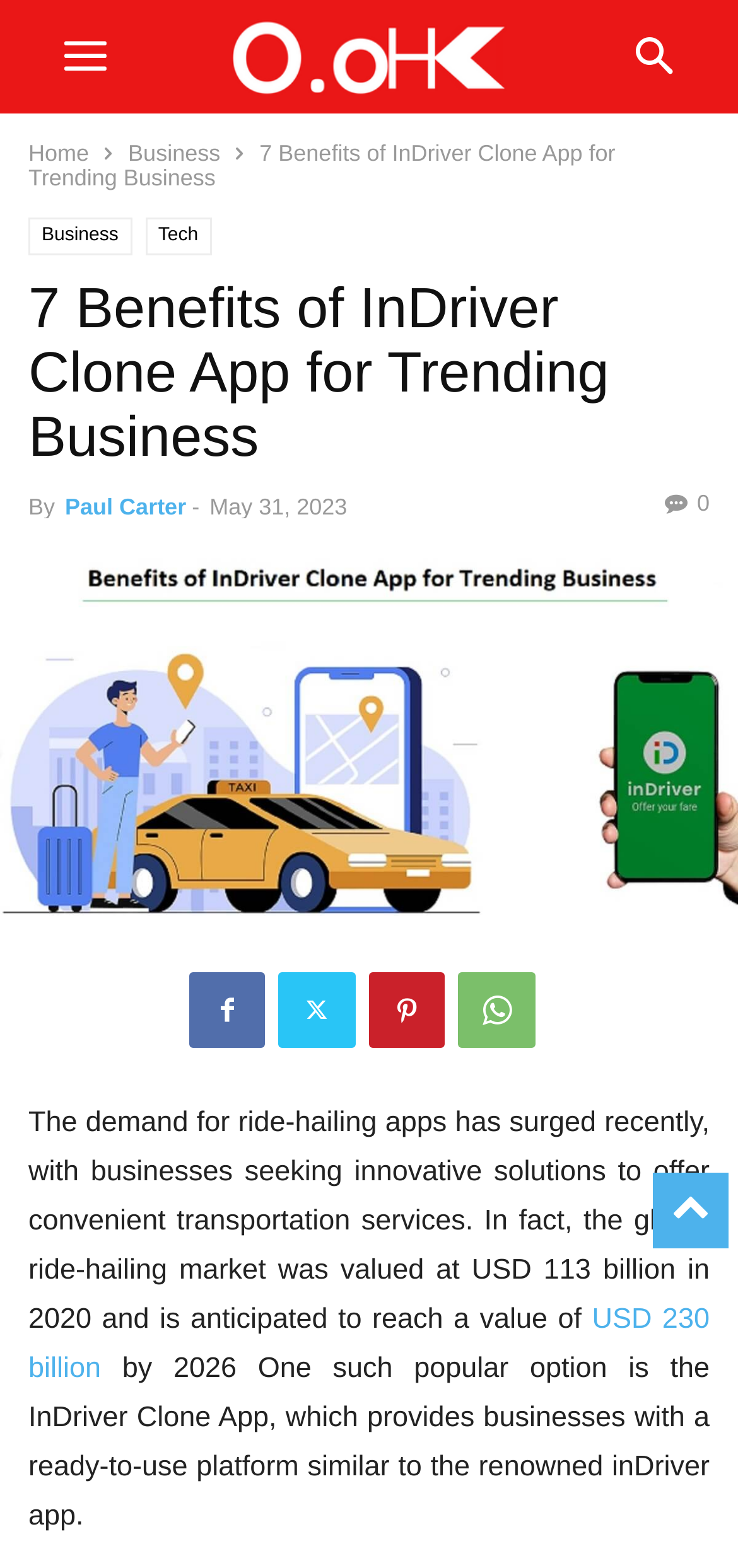When was the article published?
Based on the image, respond with a single word or phrase.

May 31, 2023